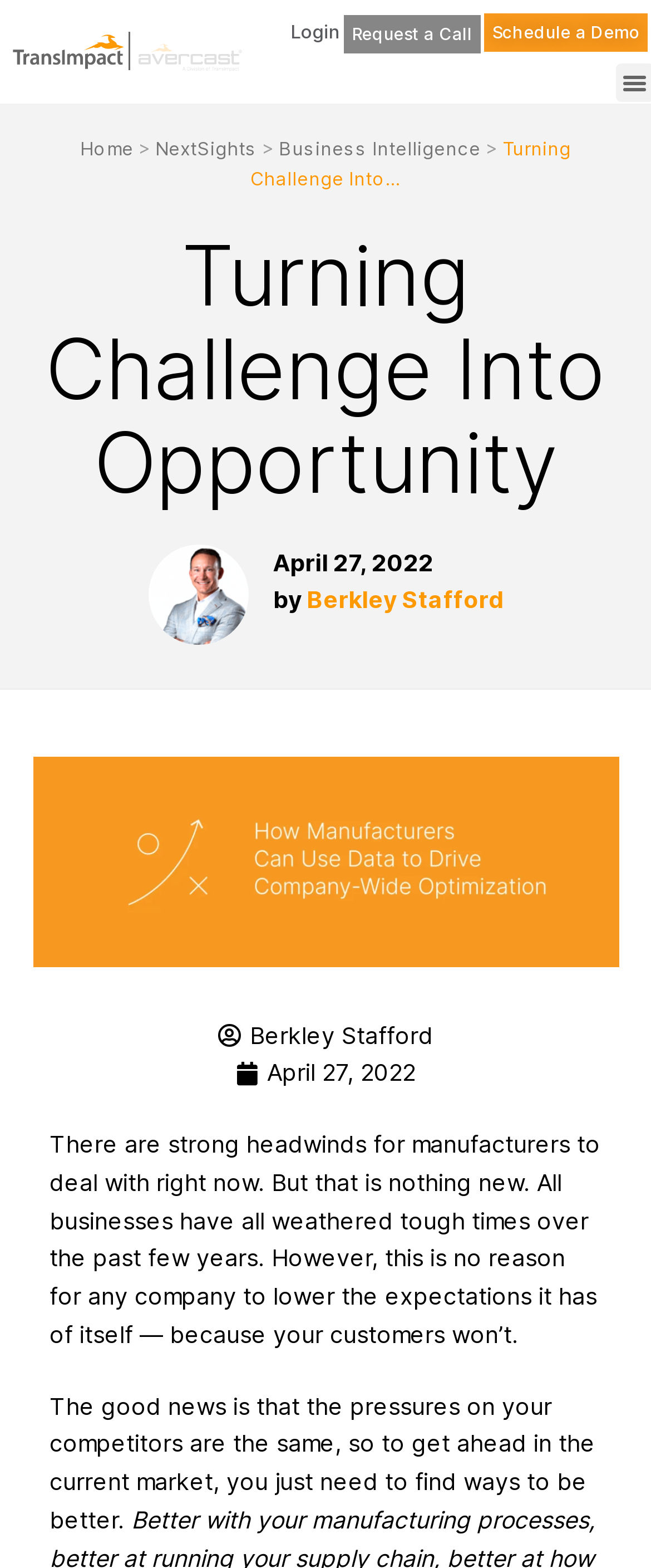What is the logo of the company?
Please look at the screenshot and answer in one word or a short phrase.

Avercast-Logo